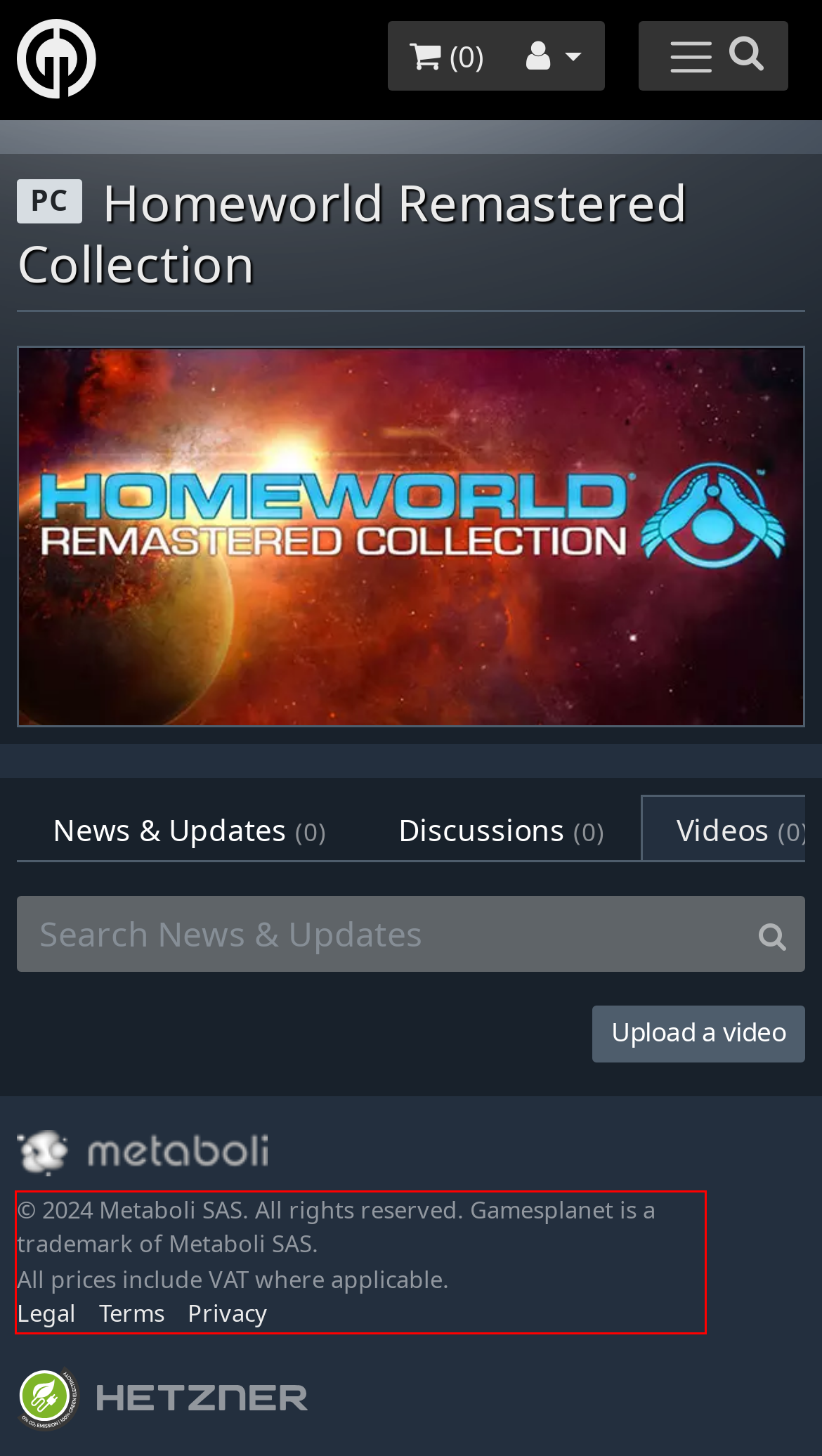Identify and extract the text within the red rectangle in the screenshot of the webpage.

© 2024 Metaboli SAS. All rights reserved. Gamesplanet is a trademark of Metaboli SAS. All prices include VAT where applicable. Legal Terms Privacy